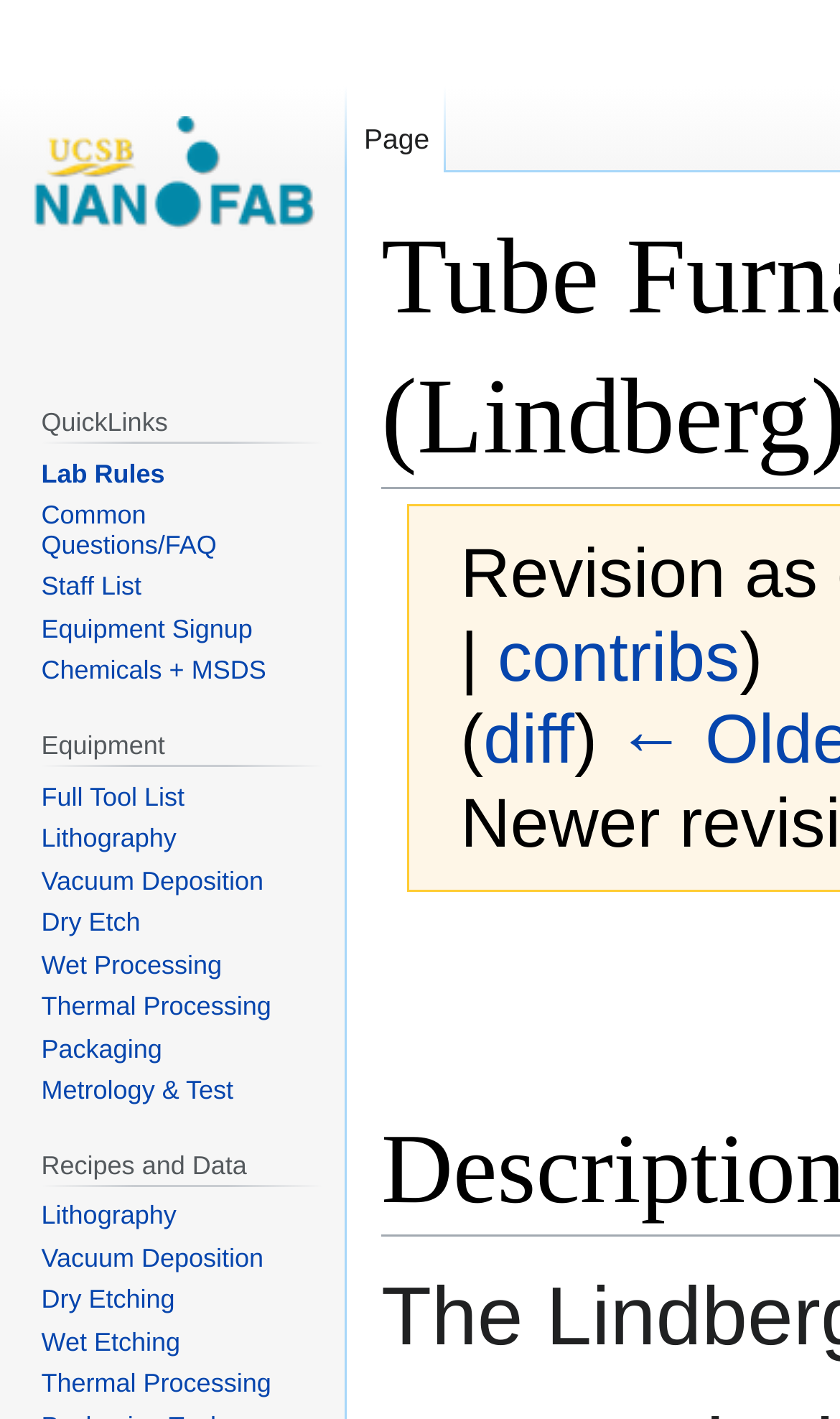Provide the bounding box coordinates of the HTML element this sentence describes: "Chemicals + MSDS". The bounding box coordinates consist of four float numbers between 0 and 1, i.e., [left, top, right, bottom].

[0.049, 0.462, 0.317, 0.483]